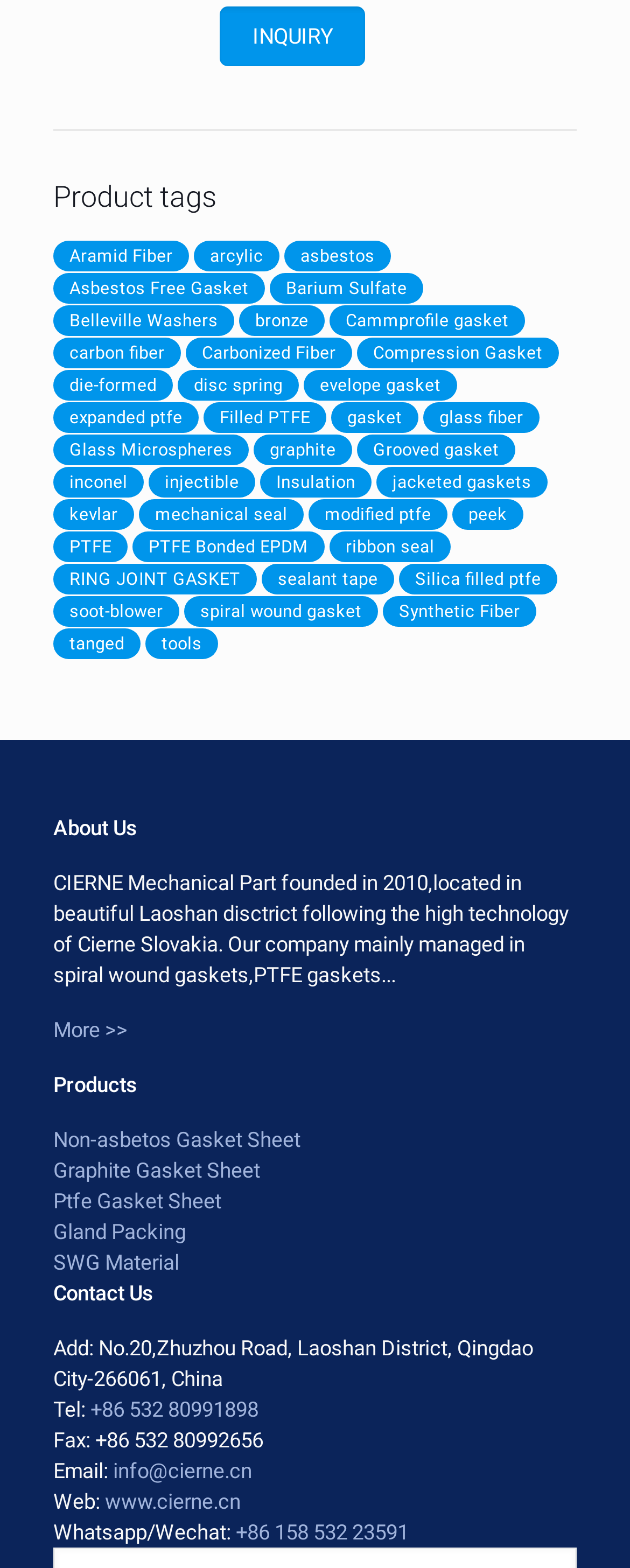What is the address of the company?
Offer a detailed and full explanation in response to the question.

The address of the company can be found in the 'Contact Us' section, where it is explicitly stated as 'Add: No.20,Zhuzhou Road, Laoshan District, Qingdao City-266061, China'.